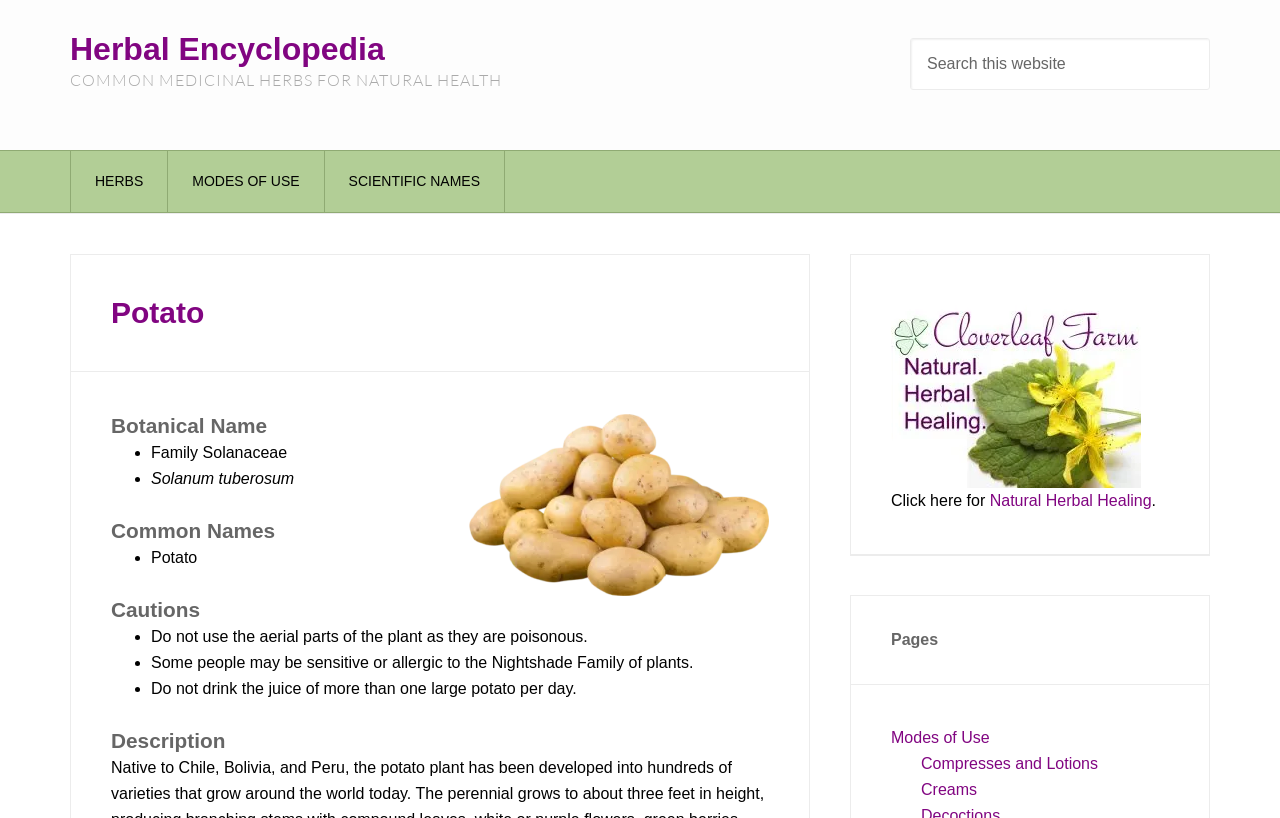Refer to the element description Natural Herbal Healing and identify the corresponding bounding box in the screenshot. Format the coordinates as (top-left x, top-left y, bottom-right x, bottom-right y) with values in the range of 0 to 1.

[0.773, 0.601, 0.9, 0.622]